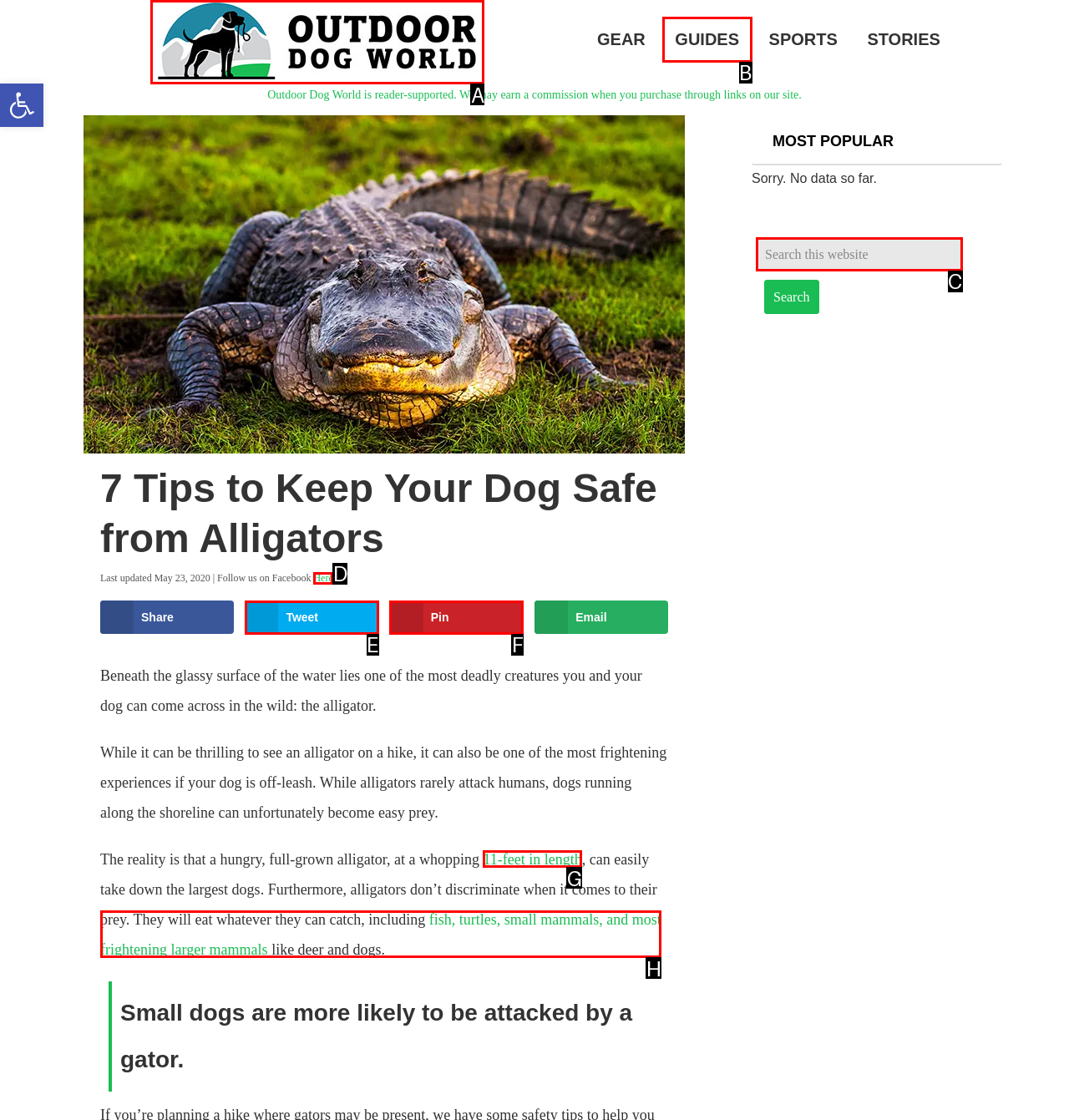Indicate which UI element needs to be clicked to fulfill the task: Click on Outdoor Dog World
Answer with the letter of the chosen option from the available choices directly.

A